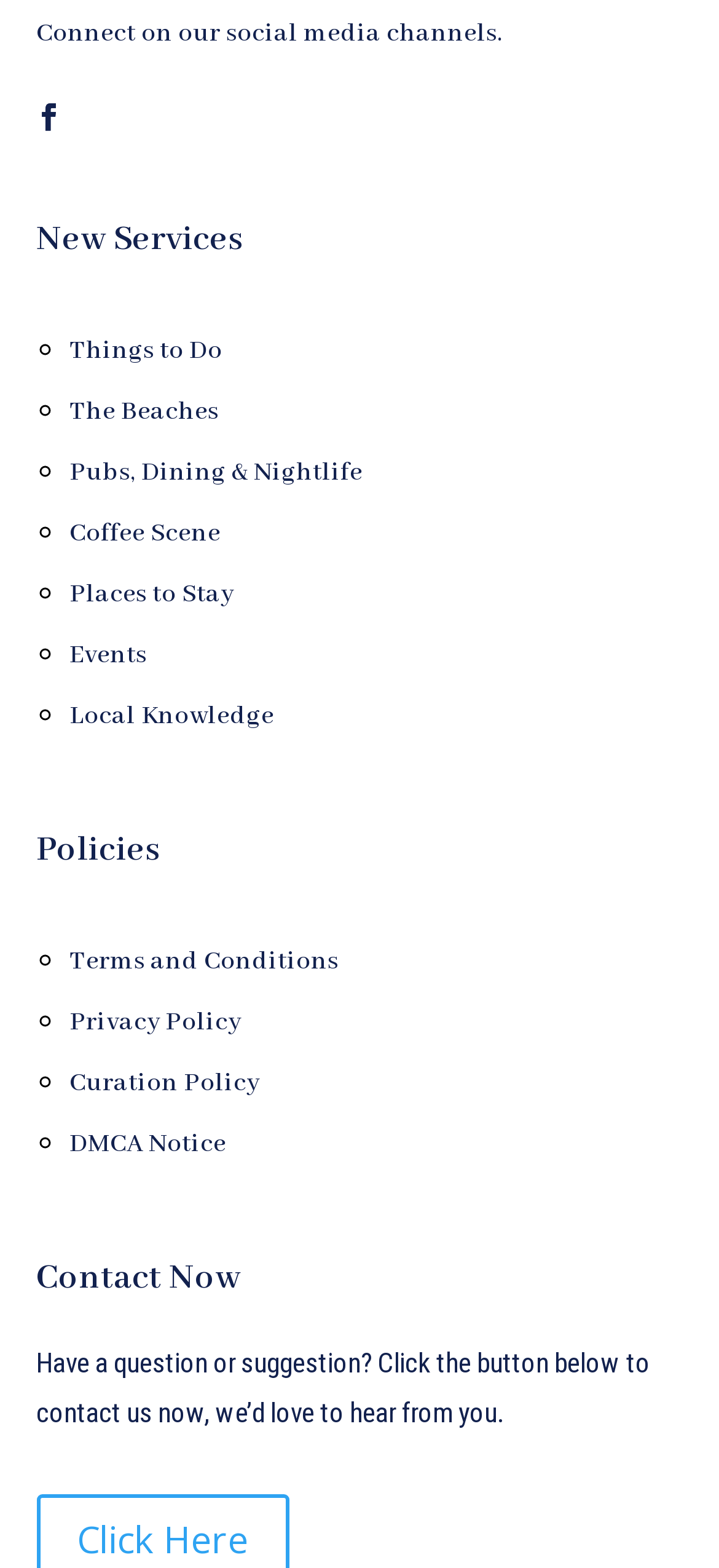Please provide a comprehensive response to the question below by analyzing the image: 
What is the call-to-action at the bottom of the webpage?

The call-to-action at the bottom of the webpage is 'Contact Now', accompanied by a static text 'Have a question or suggestion? Click the button below to contact us now, we’d love to hear from you.', encouraging users to get in touch with the webpage's administrators.